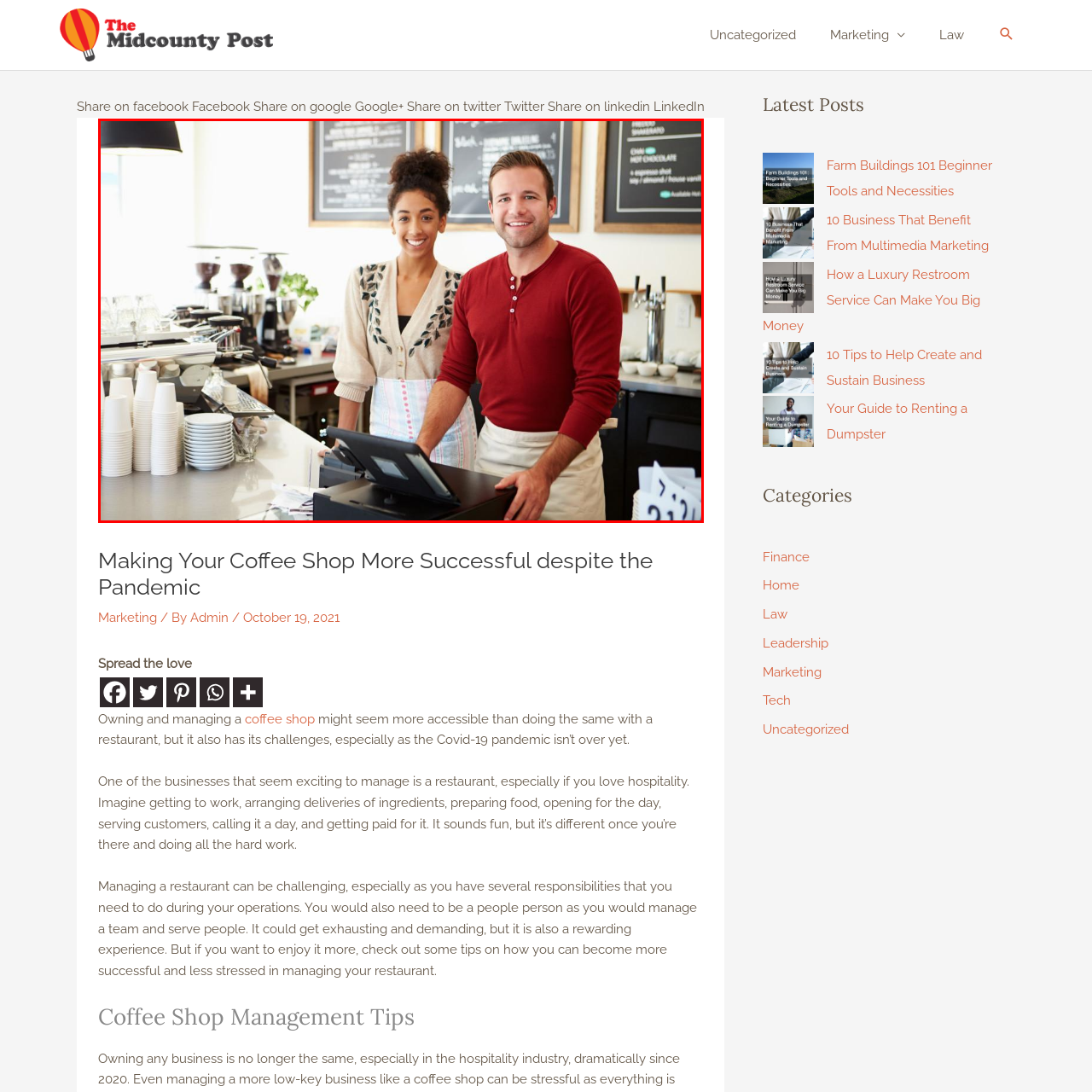What is on the backdrop?
Consider the details within the red bounding box and provide a thorough answer to the question.

The backdrop of the coffee shop showcases an array of coffee-making equipment and a chalkboard menu filled with enticing beverage options, which creates an inviting atmosphere.